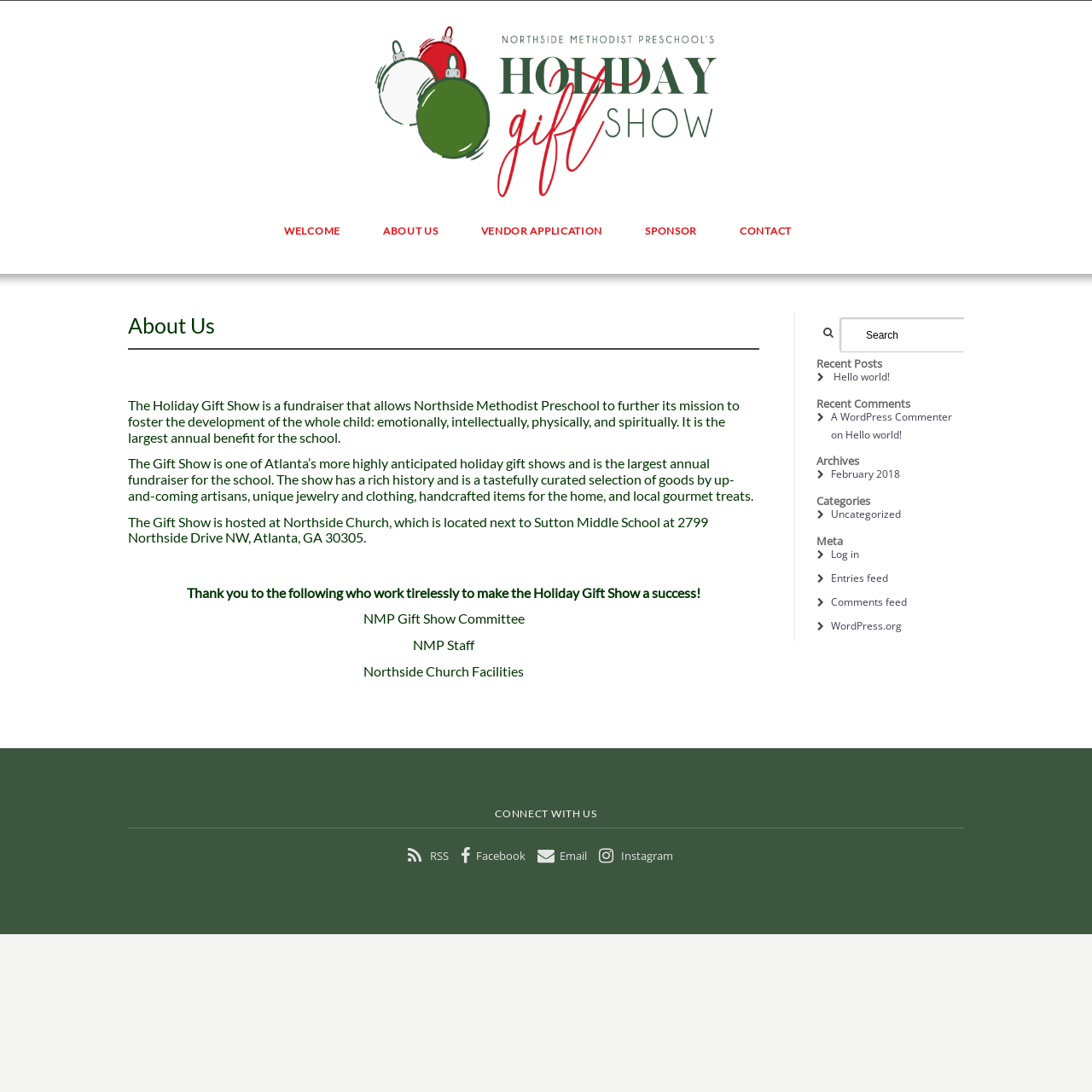What is the name of the fundraiser?
Please provide a single word or phrase answer based on the image.

Holiday Gift Show